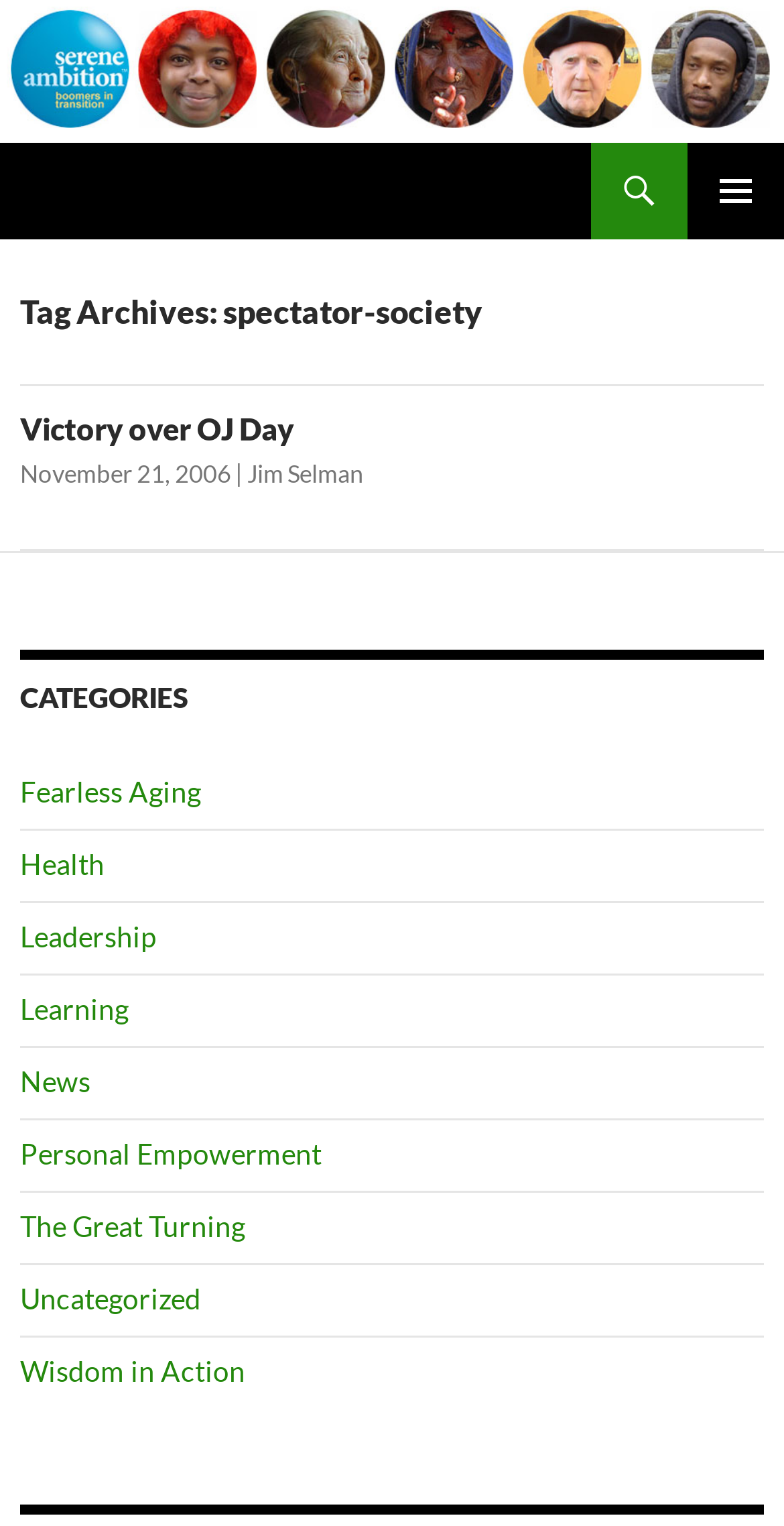Provide a single word or phrase answer to the question: 
What is the date of the first article?

November 21, 2006